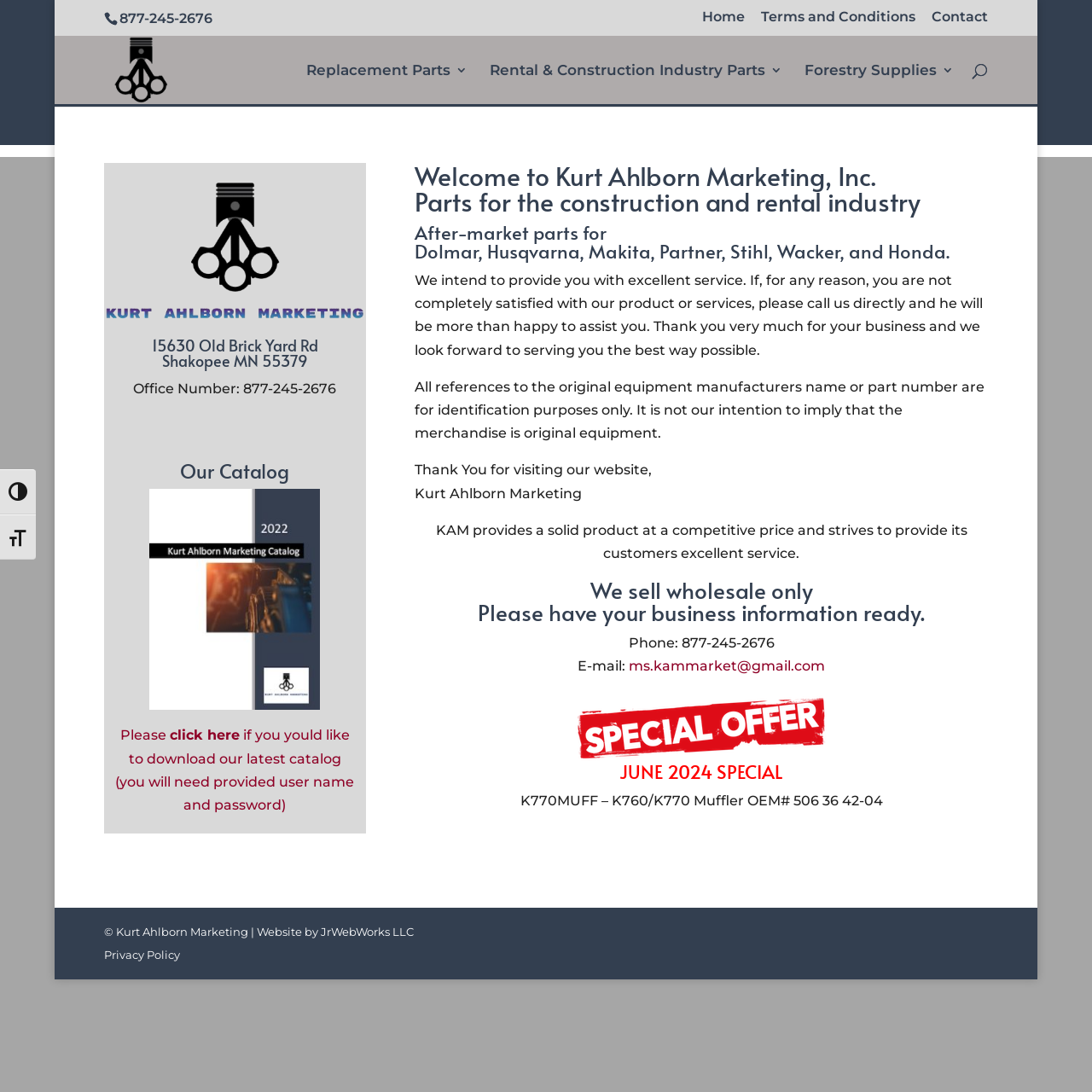What is the special offer for June 2024?
Please provide a comprehensive answer based on the visual information in the image.

I found this information by looking at the section that says 'JUNE 2024 SPECIAL' and then provides the details of the special offer.